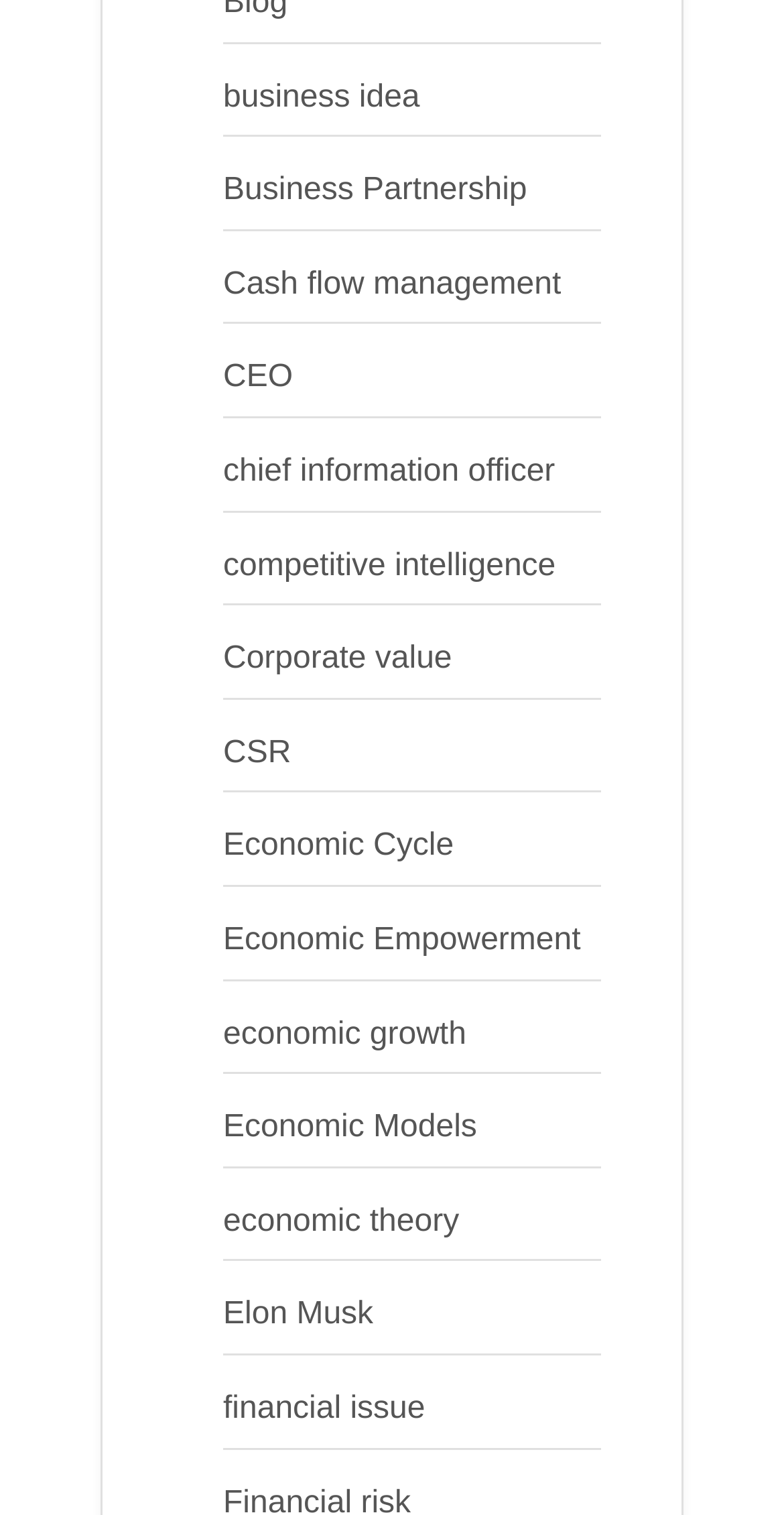How many links are there on the webpage? Refer to the image and provide a one-word or short phrase answer.

20